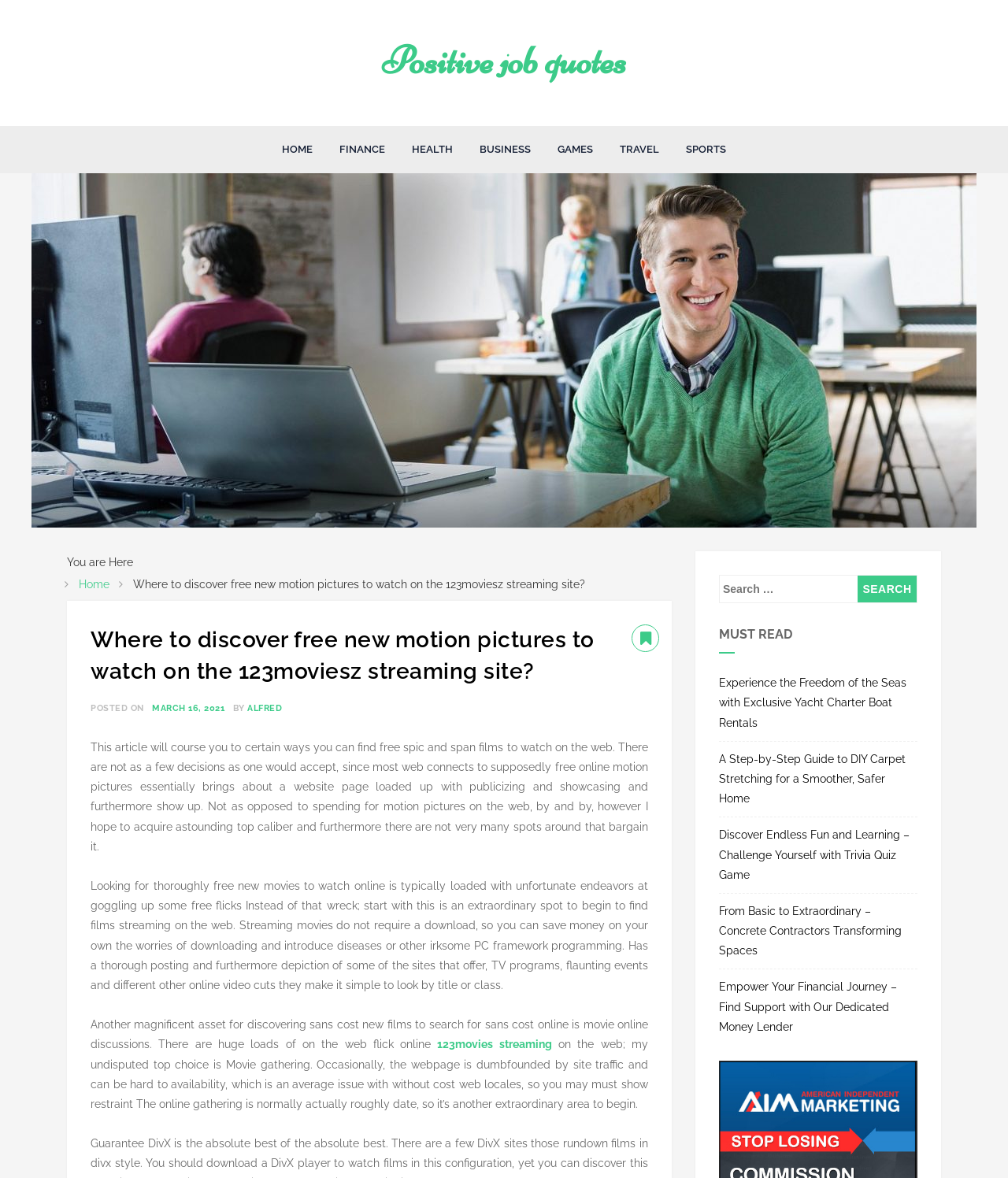What is the purpose of the search box?
Using the screenshot, give a one-word or short phrase answer.

To search the website